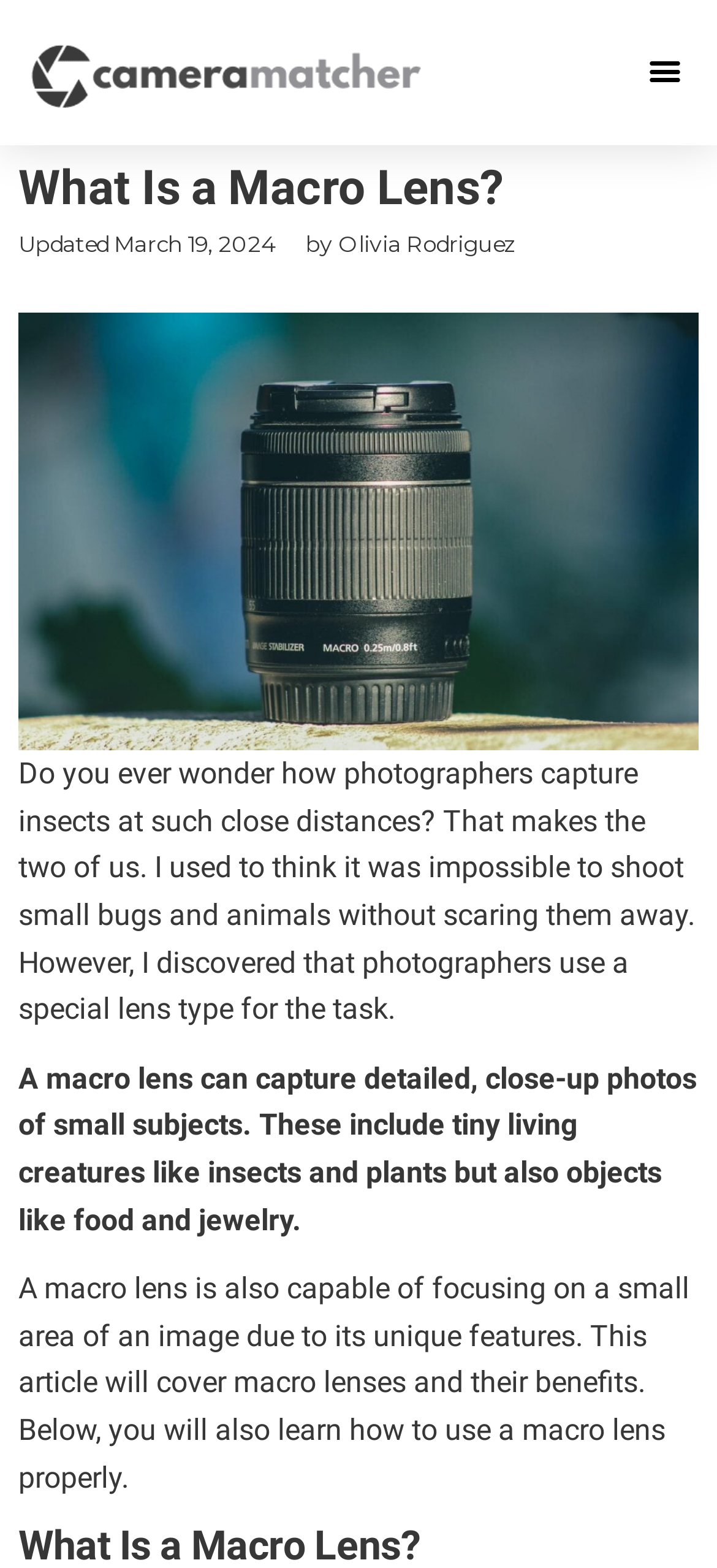Extract the bounding box for the UI element that matches this description: "Menu".

[0.892, 0.03, 0.962, 0.062]